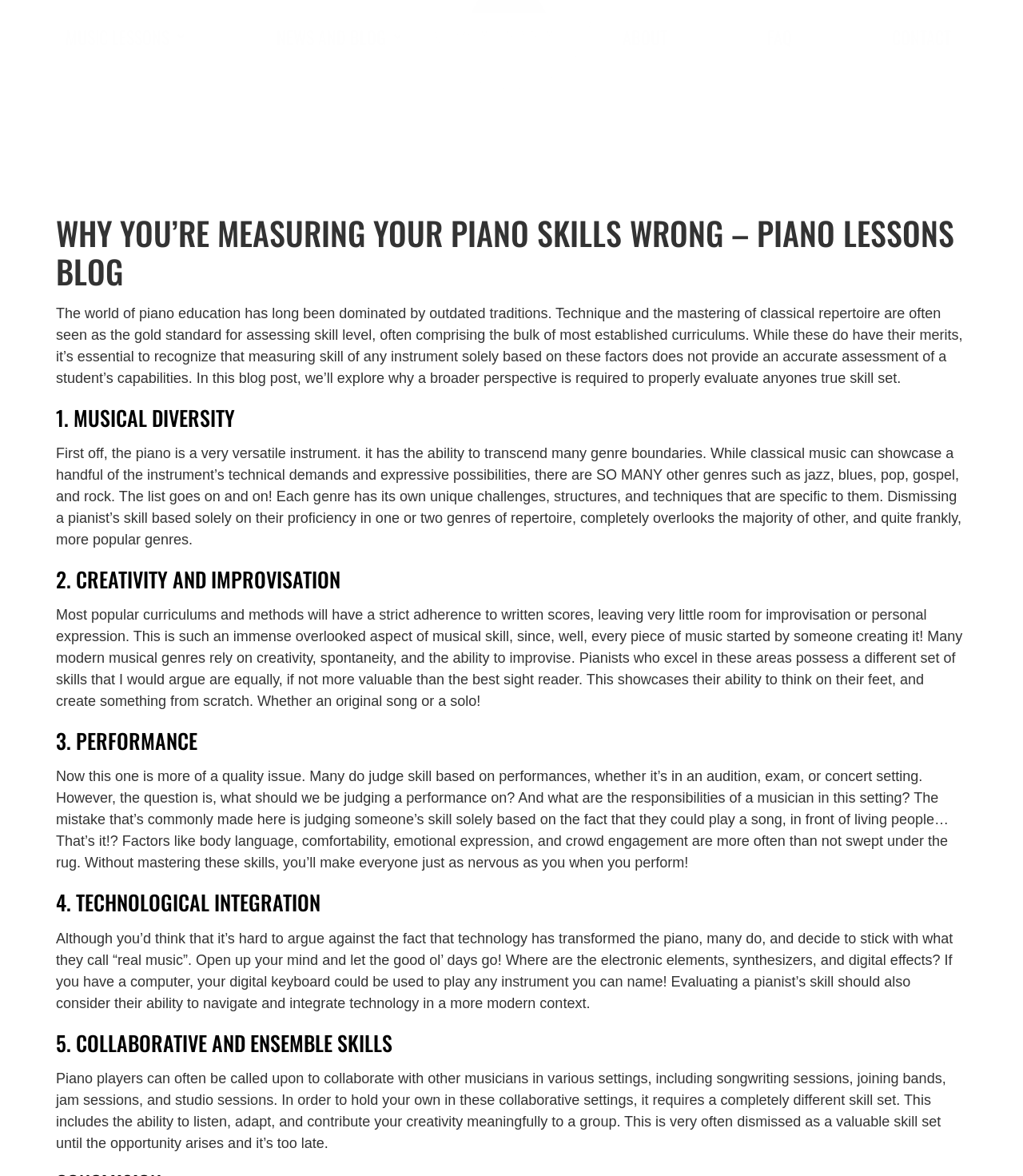What is the main topic of this blog post?
Refer to the image and offer an in-depth and detailed answer to the question.

Based on the content of the webpage, it is clear that the main topic of this blog post is the measurement of piano skills. The post argues that traditional methods of measuring piano skills are outdated and do not provide an accurate assessment of a student's capabilities.